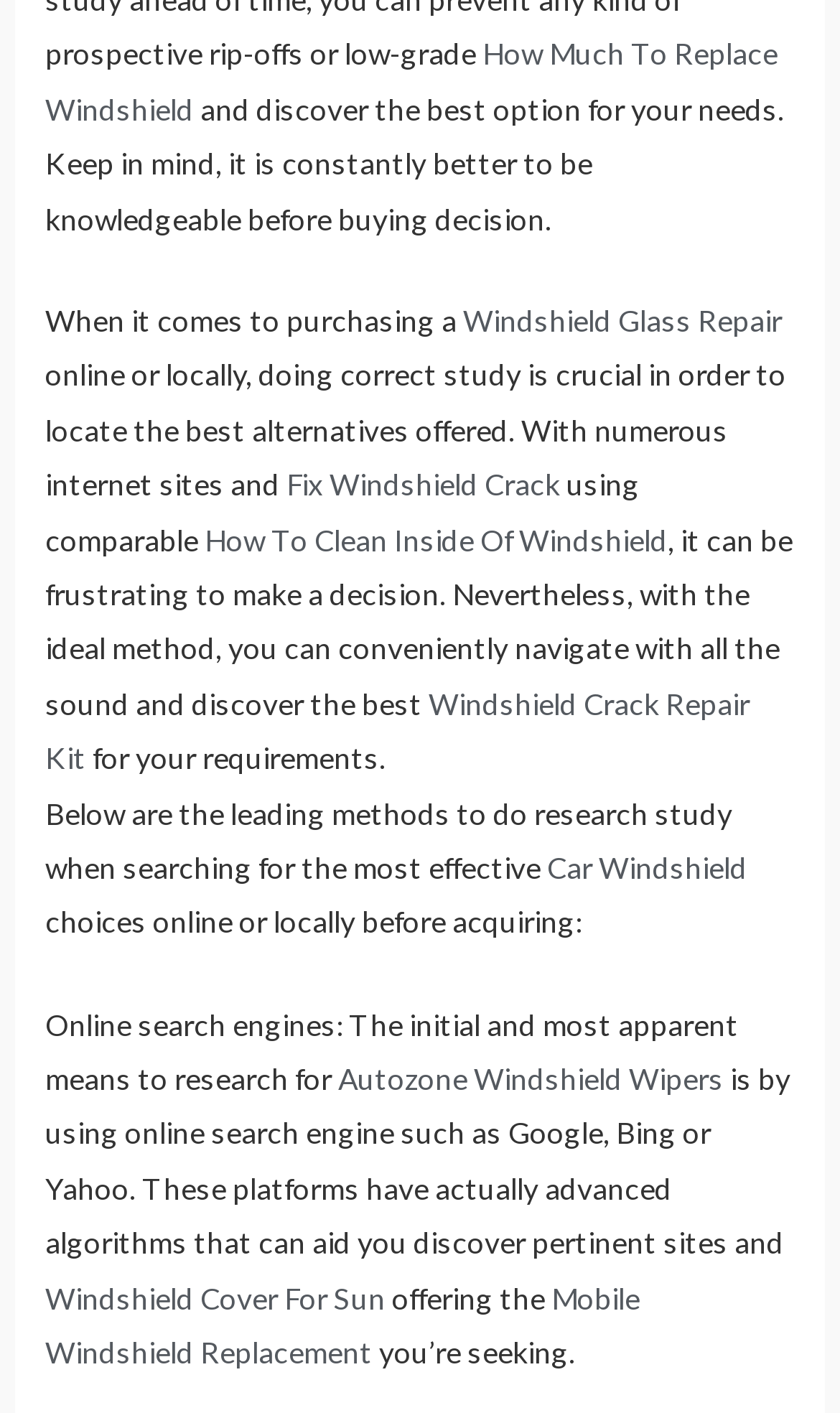Please identify the bounding box coordinates of the clickable area that will fulfill the following instruction: "Click on 'How Much To Replace Windshield'". The coordinates should be in the format of four float numbers between 0 and 1, i.e., [left, top, right, bottom].

[0.054, 0.025, 0.926, 0.09]